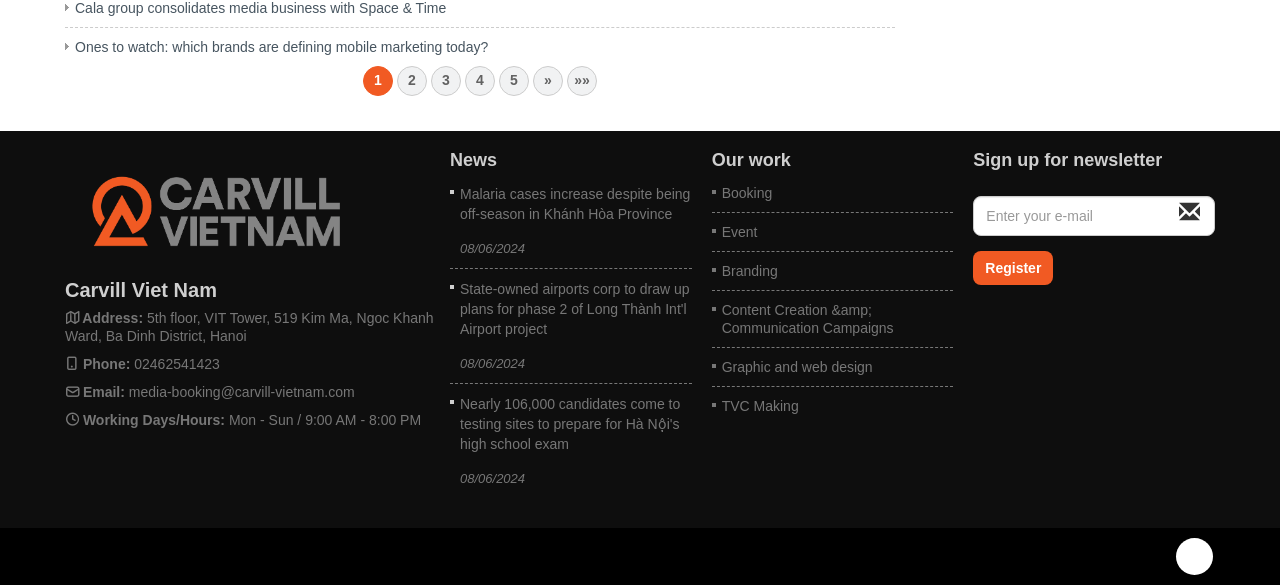Please provide a one-word or short phrase answer to the question:
What is the purpose of the textbox in the newsletter section?

Enter your e-mail